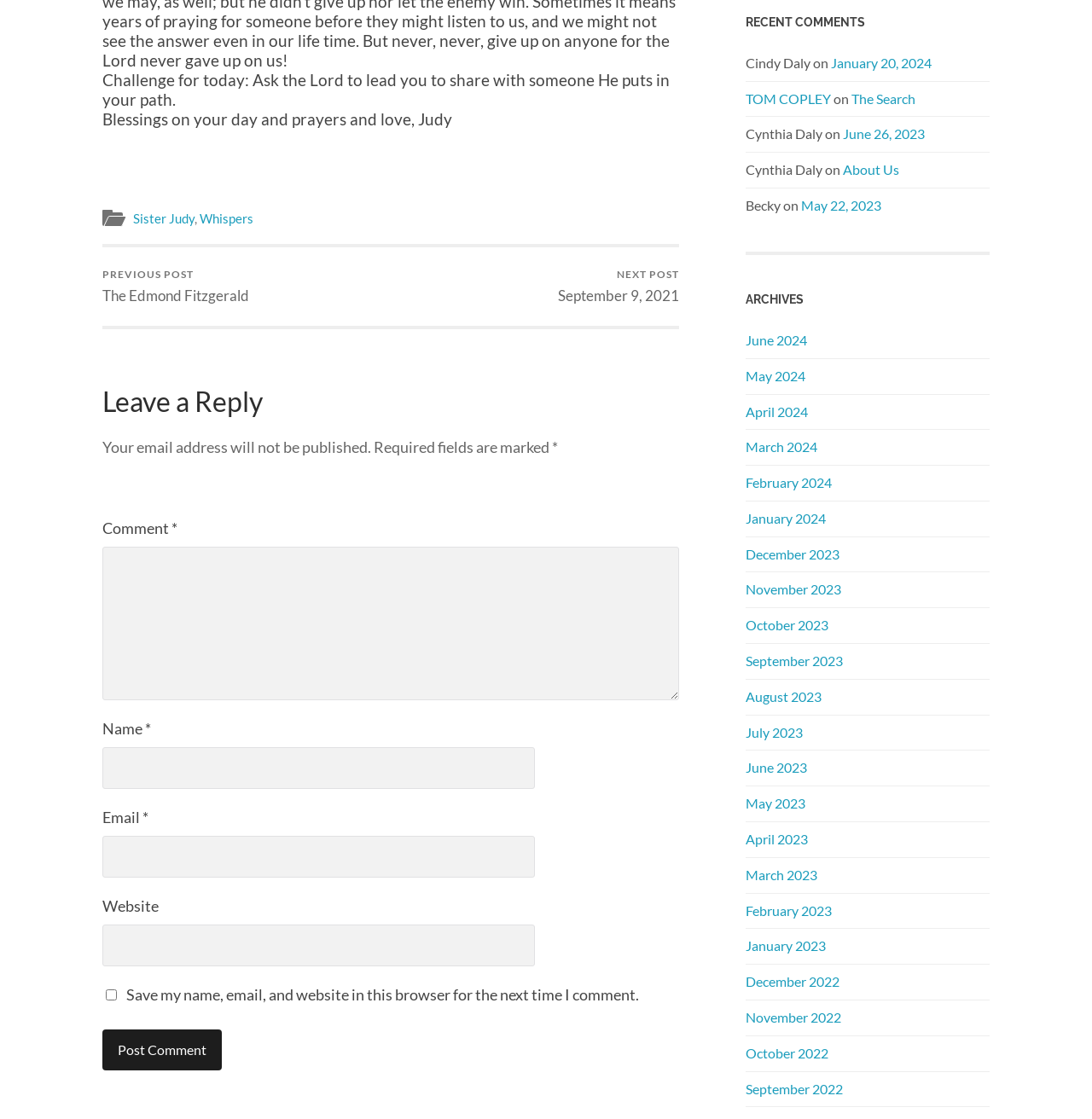Highlight the bounding box coordinates of the element that should be clicked to carry out the following instruction: "Click on the 'NEXT POST' link". The coordinates must be given as four float numbers ranging from 0 to 1, i.e., [left, top, right, bottom].

[0.511, 0.221, 0.622, 0.291]